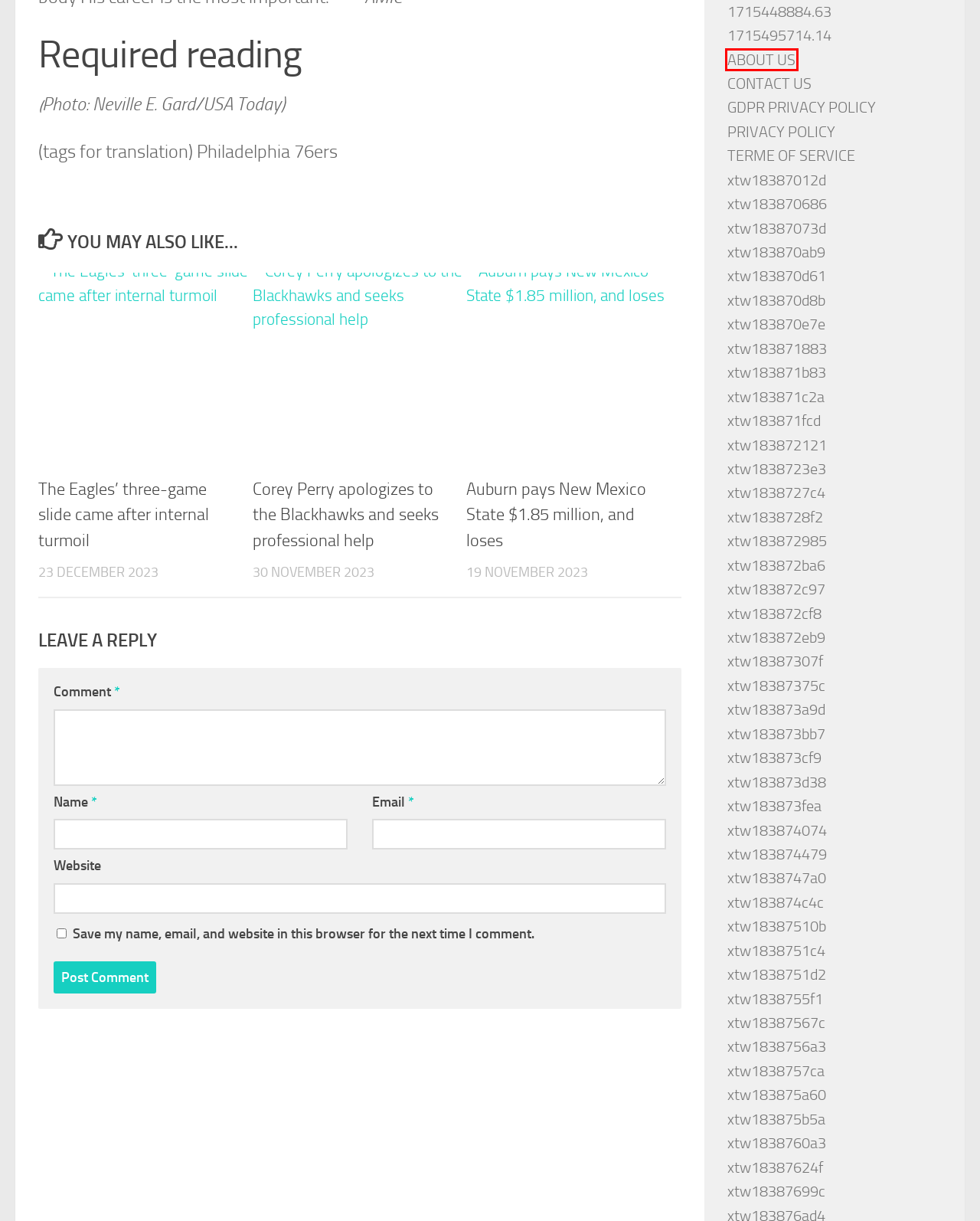Given a webpage screenshot with a UI element marked by a red bounding box, choose the description that best corresponds to the new webpage that will appear after clicking the element. The candidates are:
A. xtw18387073d
B. xtw183872985
C. xtw1838751c4
D. xtw18387699c
E. xtw183874074
F. xtw1838751d2
G. ABOUT US
H. xtw1838723e3

G